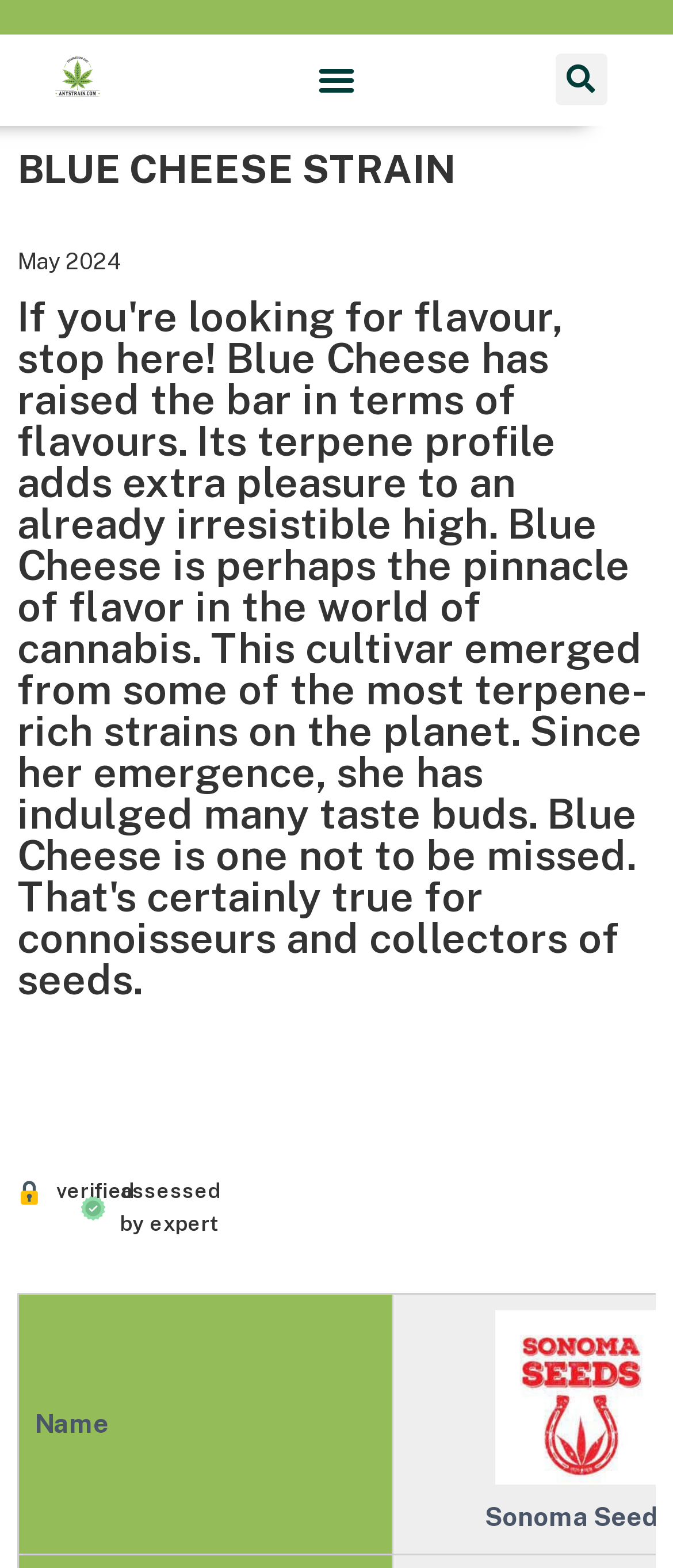Answer in one word or a short phrase: 
Is there an image of the cannabis strain?

Yes